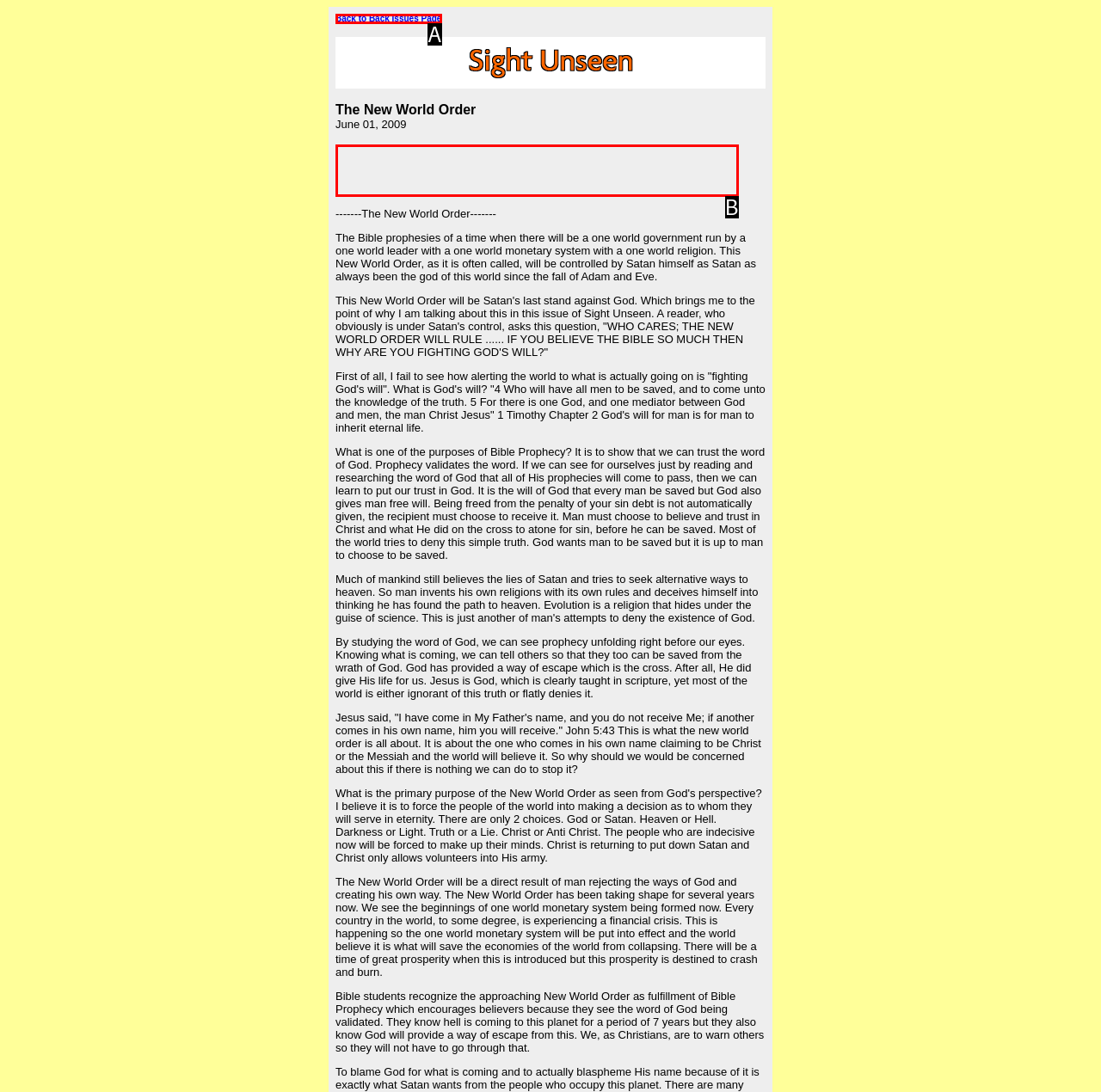Determine which option fits the following description: RSS
Answer with the corresponding option's letter directly.

None